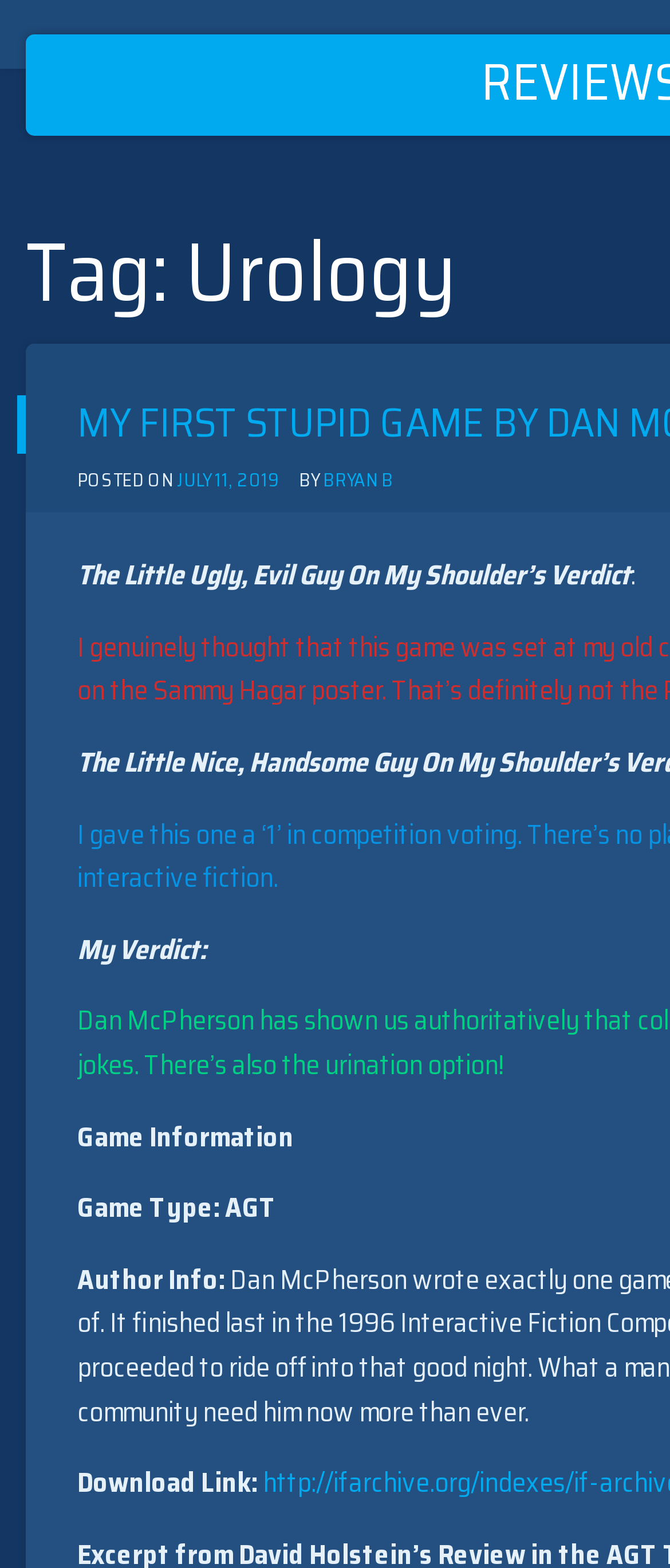Who is the author of the post?
Look at the webpage screenshot and answer the question with a detailed explanation.

I found the author of the post by looking at the link 'BRYAN B' which is located next to the 'BY' text.